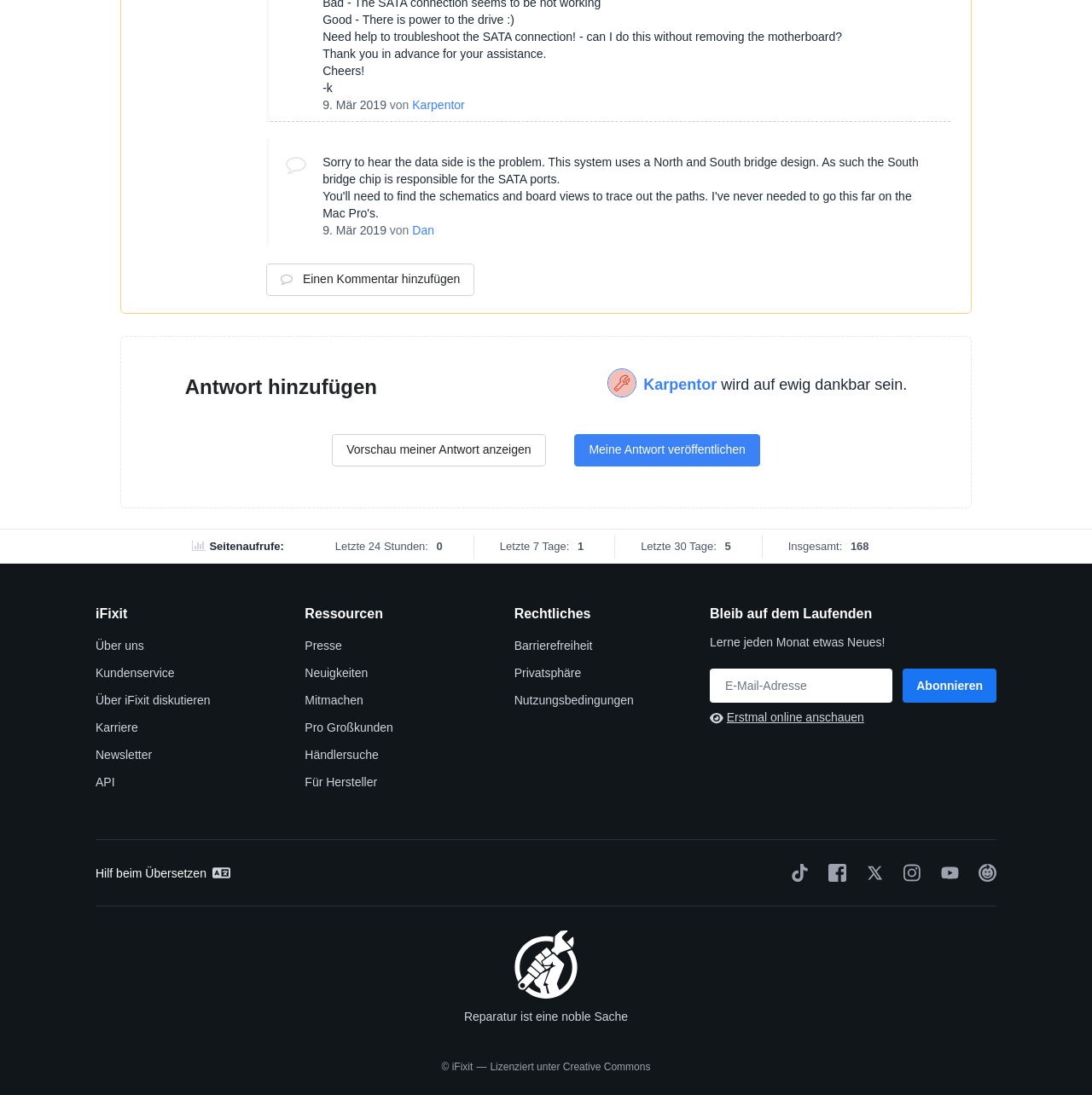Specify the bounding box coordinates of the element's area that should be clicked to execute the given instruction: "Translate the page". The coordinates should be four float numbers between 0 and 1, i.e., [left, top, right, bottom].

[0.088, 0.789, 0.211, 0.805]